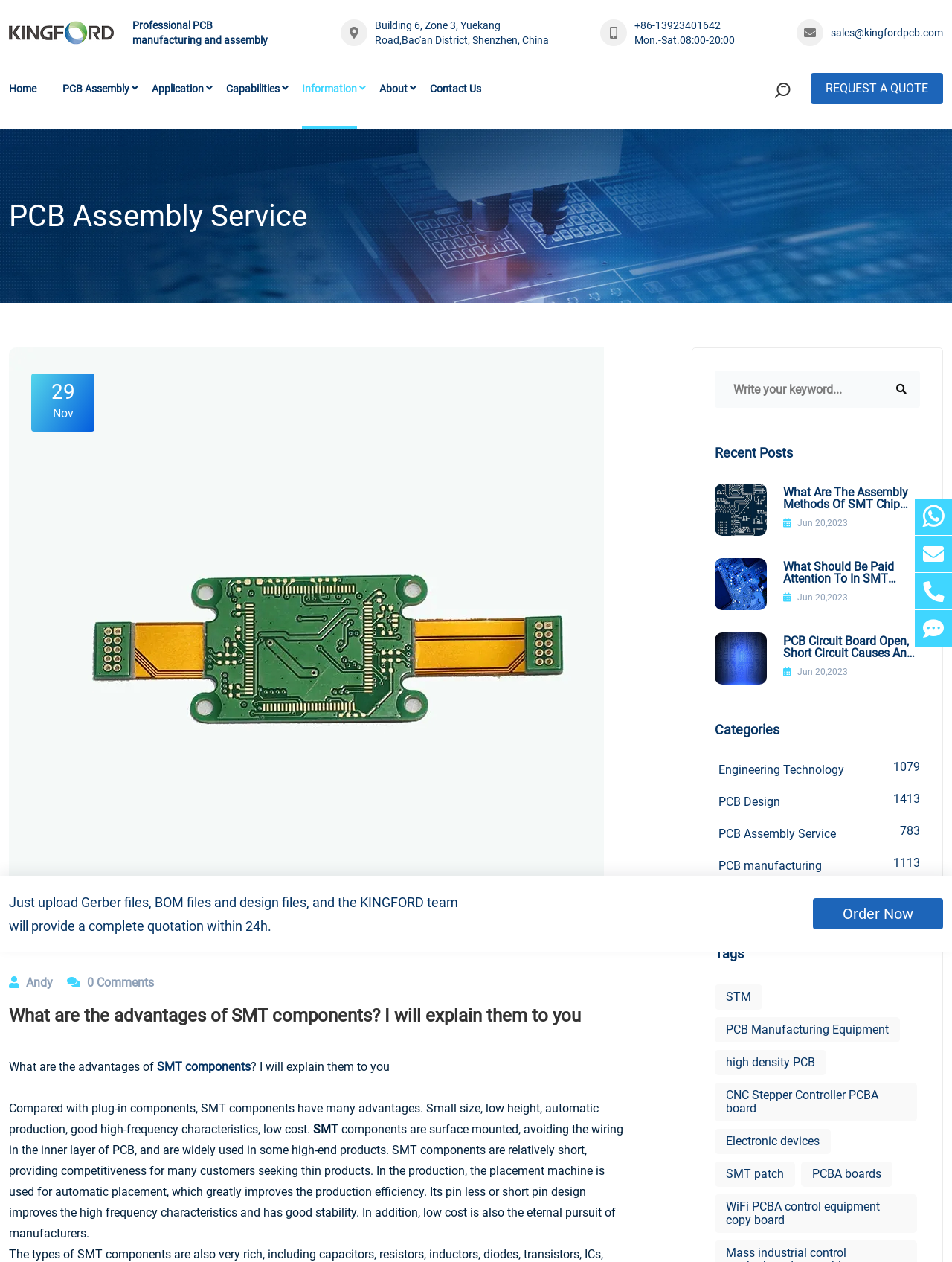Provide a brief response to the question below using a single word or phrase: 
What is the contact phone number mentioned on the webpage?

+86-13923401642